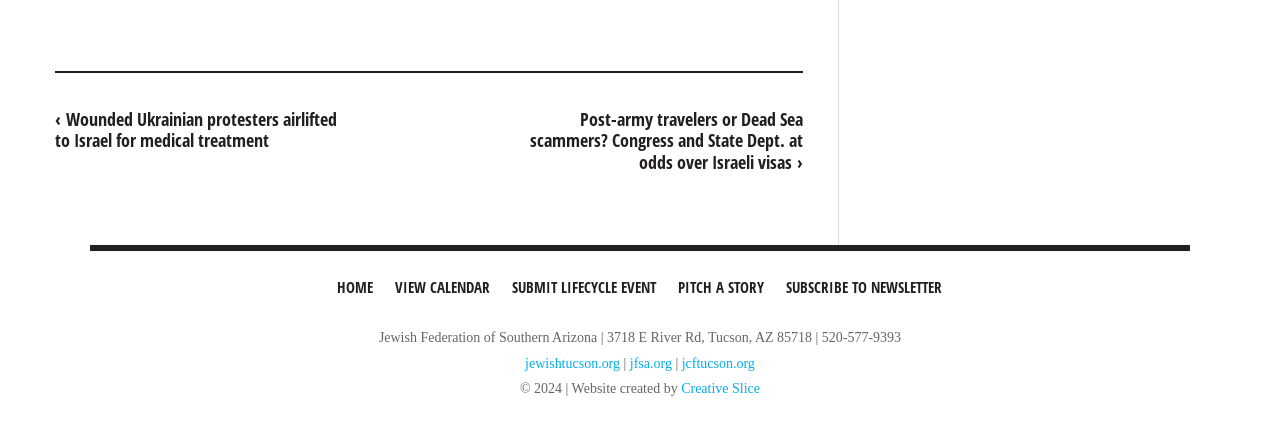Identify the bounding box coordinates of the element to click to follow this instruction: 'Check the copyright information'. Ensure the coordinates are four float values between 0 and 1, provided as [left, top, right, bottom].

[0.406, 0.866, 0.532, 0.9]